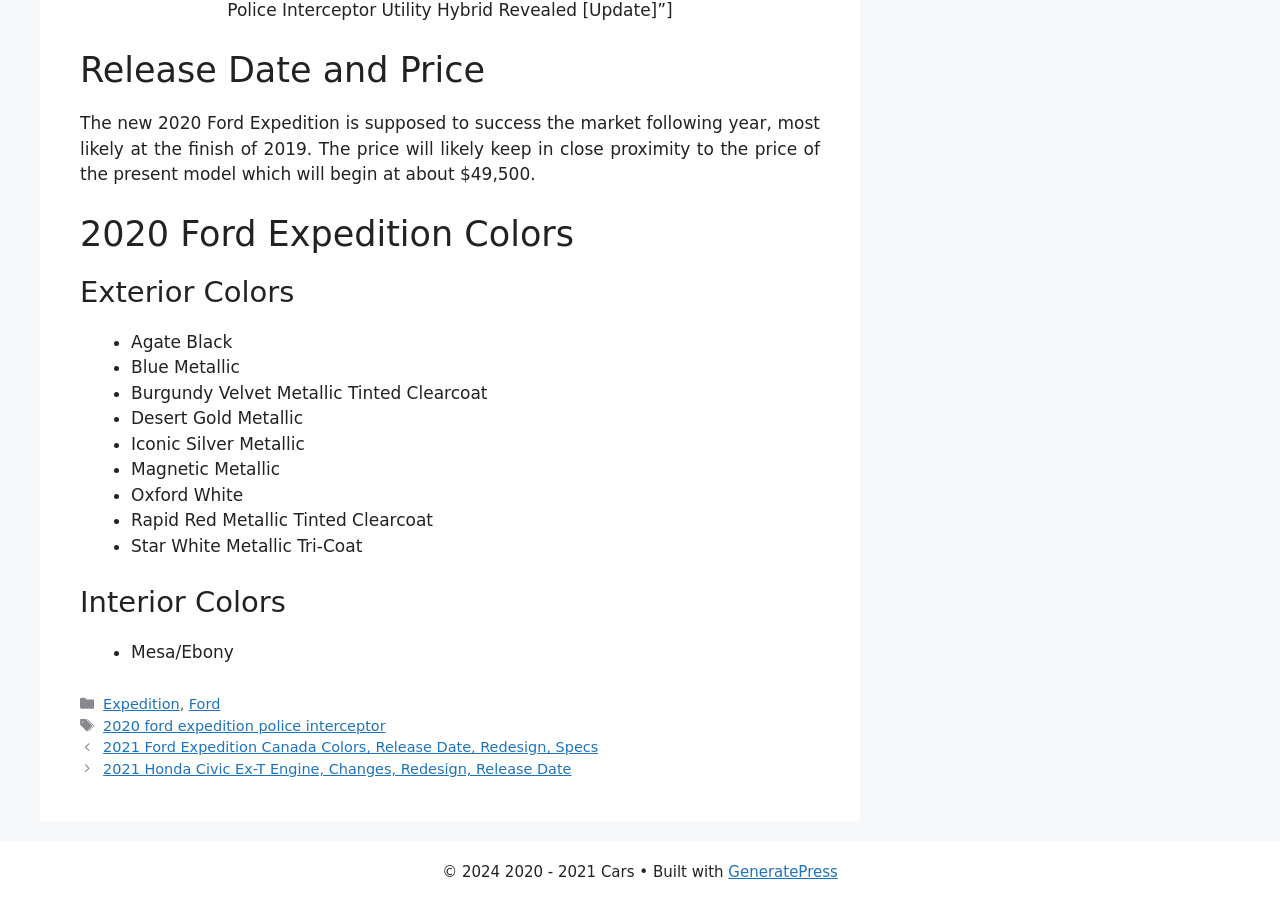For the element described, predict the bounding box coordinates as (top-left x, top-left y, bottom-right x, bottom-right y). All values should be between 0 and 1. Element description: Ford

[0.148, 0.771, 0.172, 0.789]